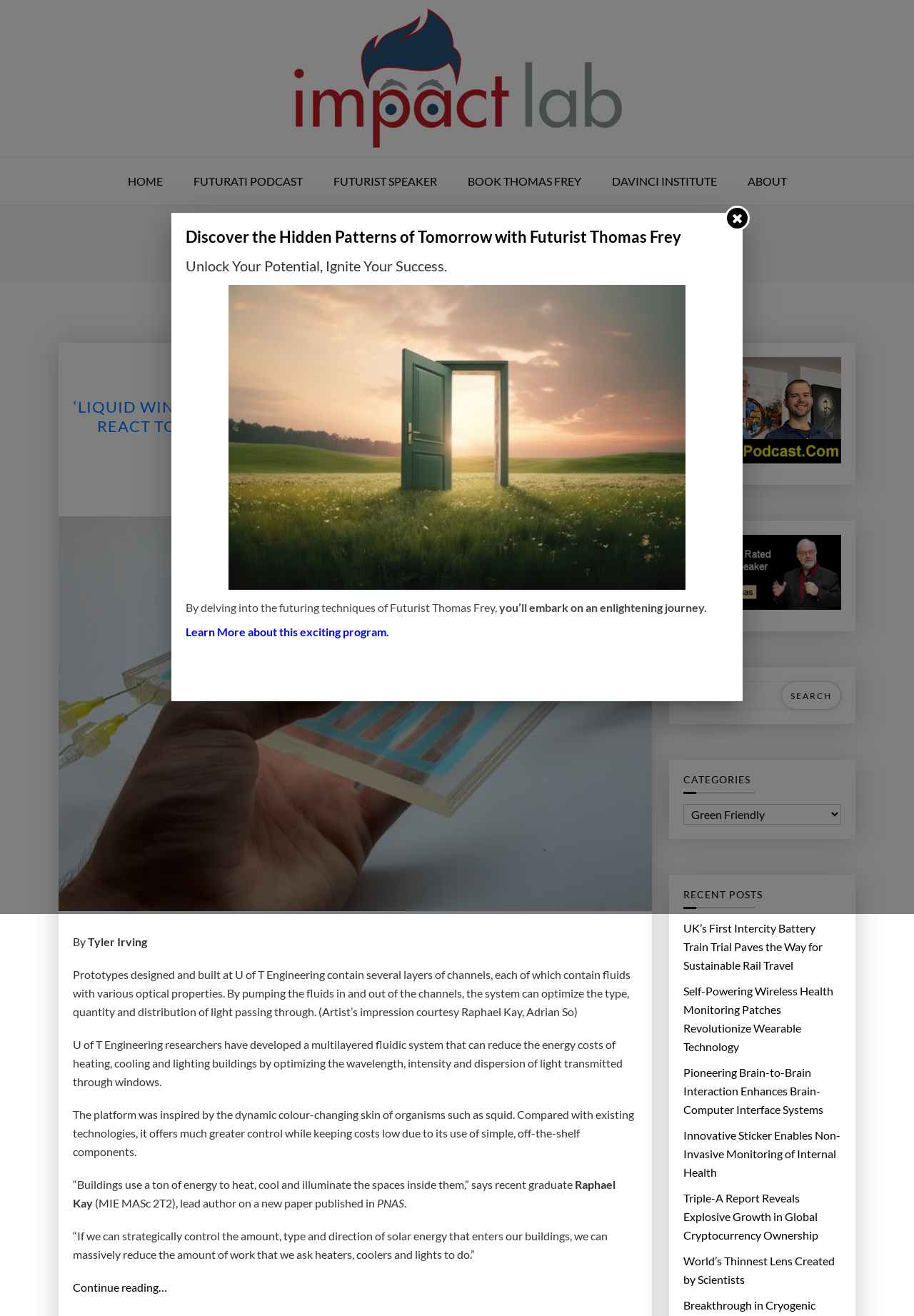Can you find the bounding box coordinates for the element to click on to achieve the instruction: "Learn more about the program"?

[0.203, 0.475, 0.426, 0.485]